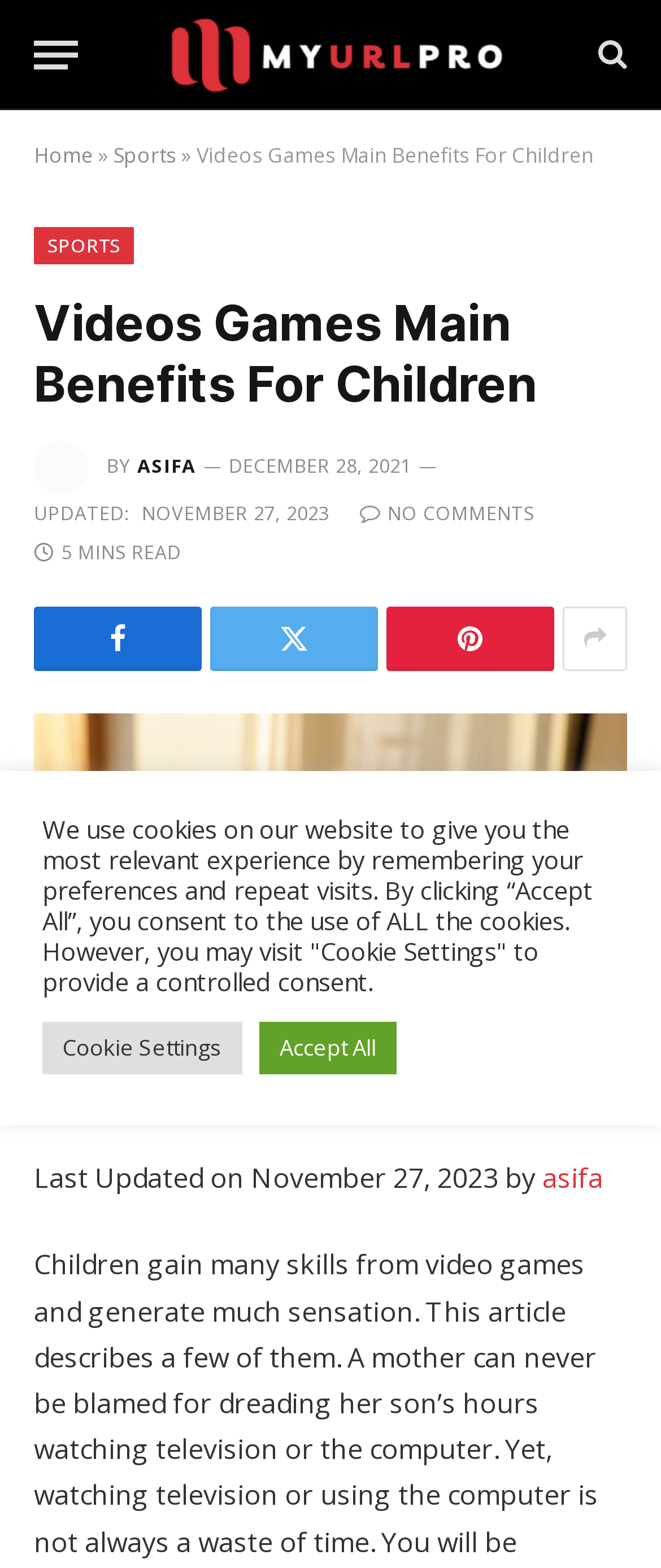Given the description of a UI element: "Home", identify the bounding box coordinates of the matching element in the webpage screenshot.

None